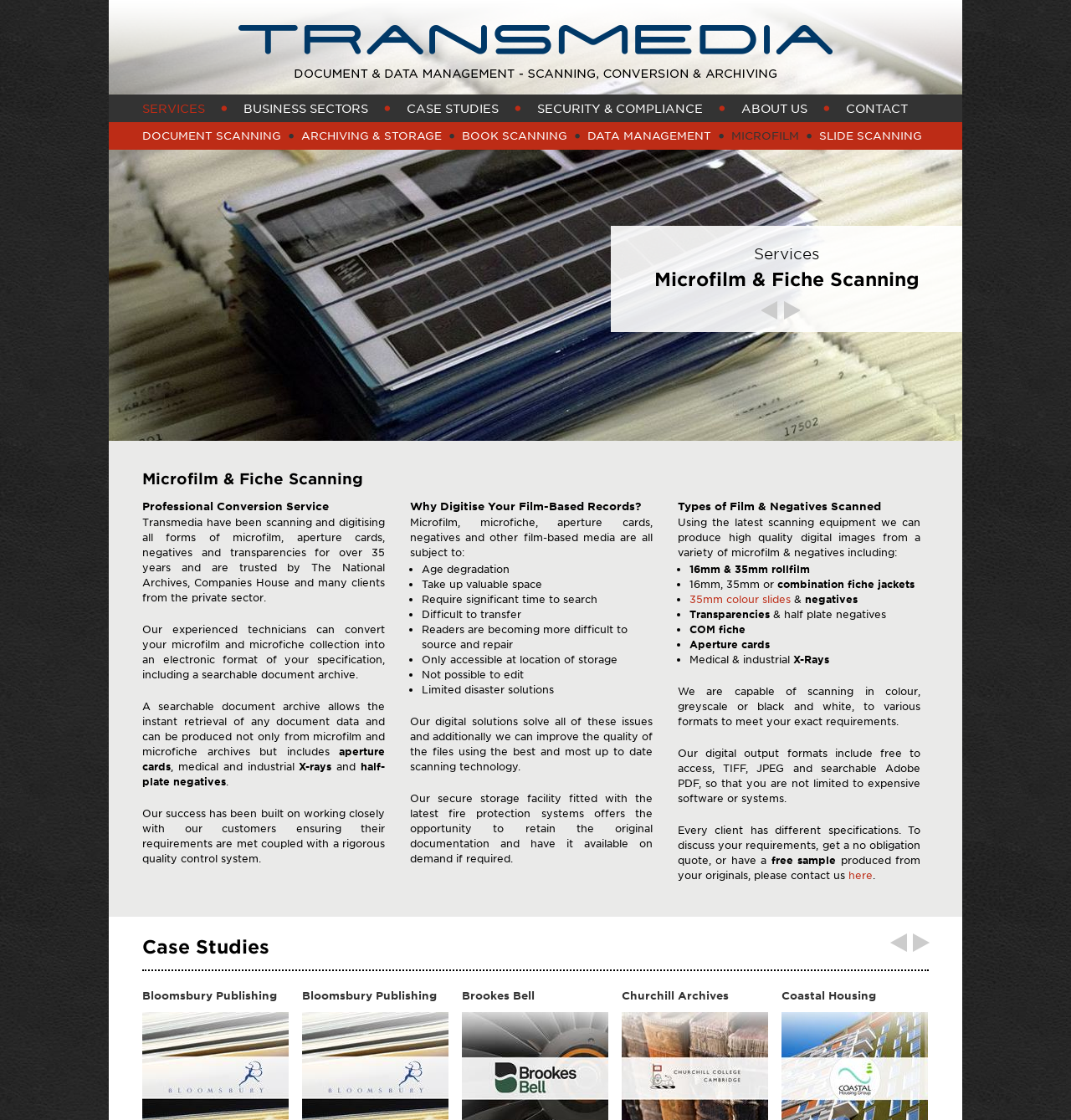Generate a thorough caption detailing the webpage content.

This webpage is about Microfilm & Fiche Scanning services provided by Transmedia. At the top, there is a navigation menu with links to "SERVICES", "BUSINESS SECTORS", "CASE STUDIES", "SECURITY & COMPLIANCE", "ABOUT US", and "CONTACT". Below the navigation menu, there is a heading "Microfilm & Fiche Scanning" followed by a brief description of the service.

The main content of the webpage is divided into three sections. The first section, "Professional Conversion Service", explains that Transmedia has been scanning and digitizing microfilm, aperture cards, negatives, and transparencies for over 35 years and is trusted by The National Archives, Companies House, and many private sector clients. It also mentions that their experienced technicians can convert microfilm and microfiche collections into an electronic format of the client's specification, including a searchable document archive.

The second section, "Why Digitise Your Film-Based Records?", lists the benefits of digitizing microfilm, microfiche, aperture cards, negatives, and other film-based media, including avoiding age degradation, saving space, reducing search time, and improving accessibility.

The third section, "Types of Film & Negatives Scanned", describes the types of microfilm and negatives that can be scanned, including 16mm & 35mm rollfilm, 16mm, 35mm or combination fiche jackets, 35mm color slides, negatives, transparencies, COM fiche, aperture cards, medical & industrial X-Rays, and half-plate negatives. It also mentions that the scanned output can be in color, greyscale, or black and white, and in various formats such as TIFF, JPEG, and searchable Adobe PDF.

At the bottom of the webpage, there is a heading "Case Studies" with a link to "Bloomsbury Publishing".